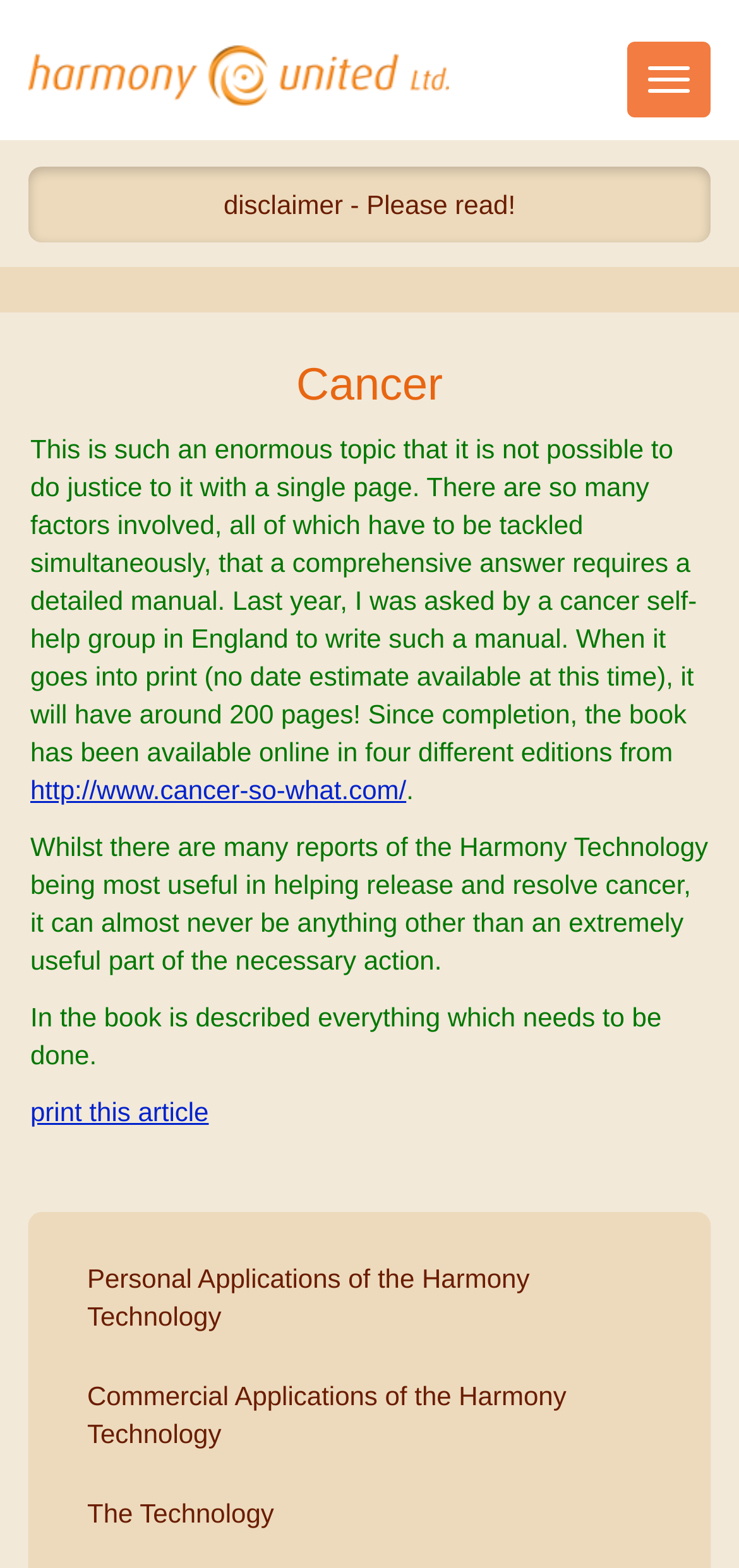Identify the bounding box coordinates for the UI element that matches this description: "Harmony United Ltd.".

[0.038, 0.029, 0.608, 0.068]